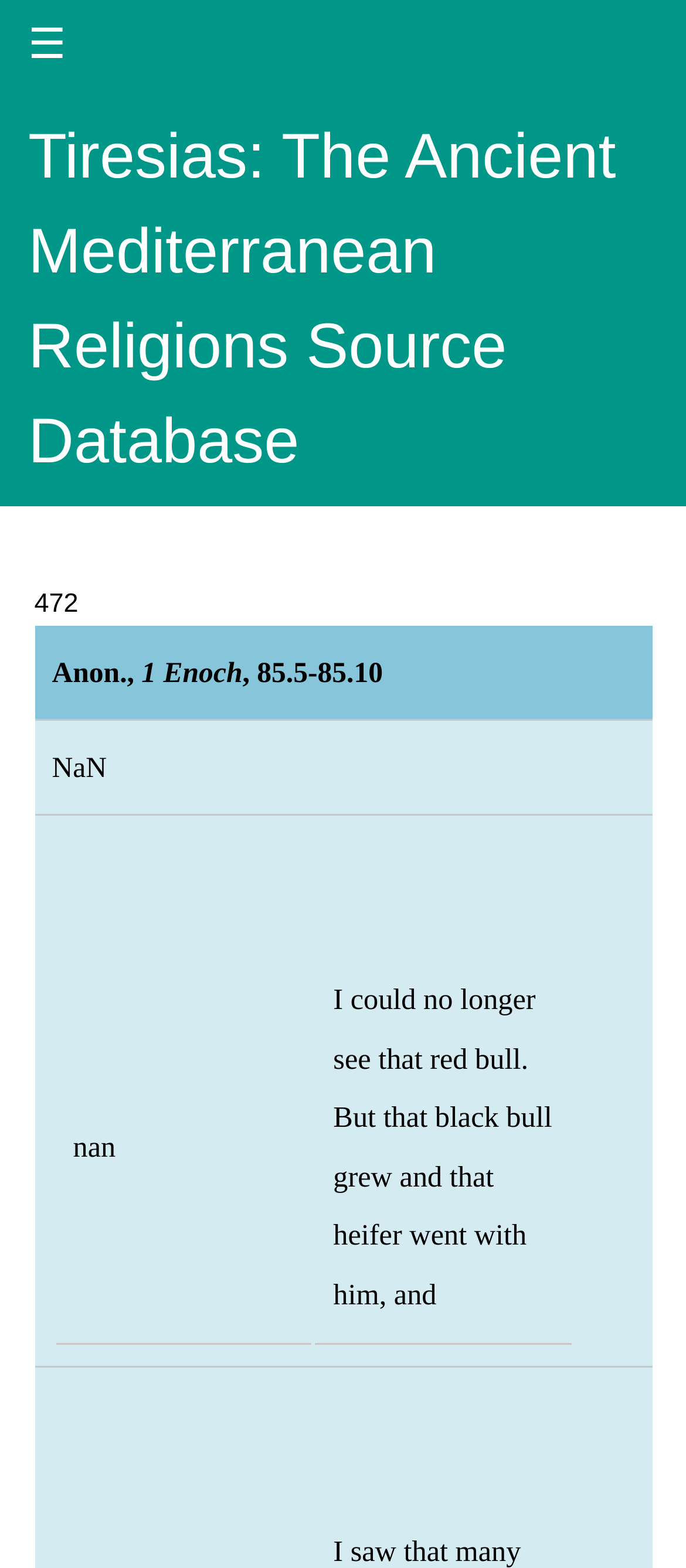What is the text in the second grid cell of the first row?
Please answer the question as detailed as possible based on the image.

I found the answer by looking at the table element inside the first row, and then finding the second grid cell which contains the text 'I could no longer see that red bull...'.